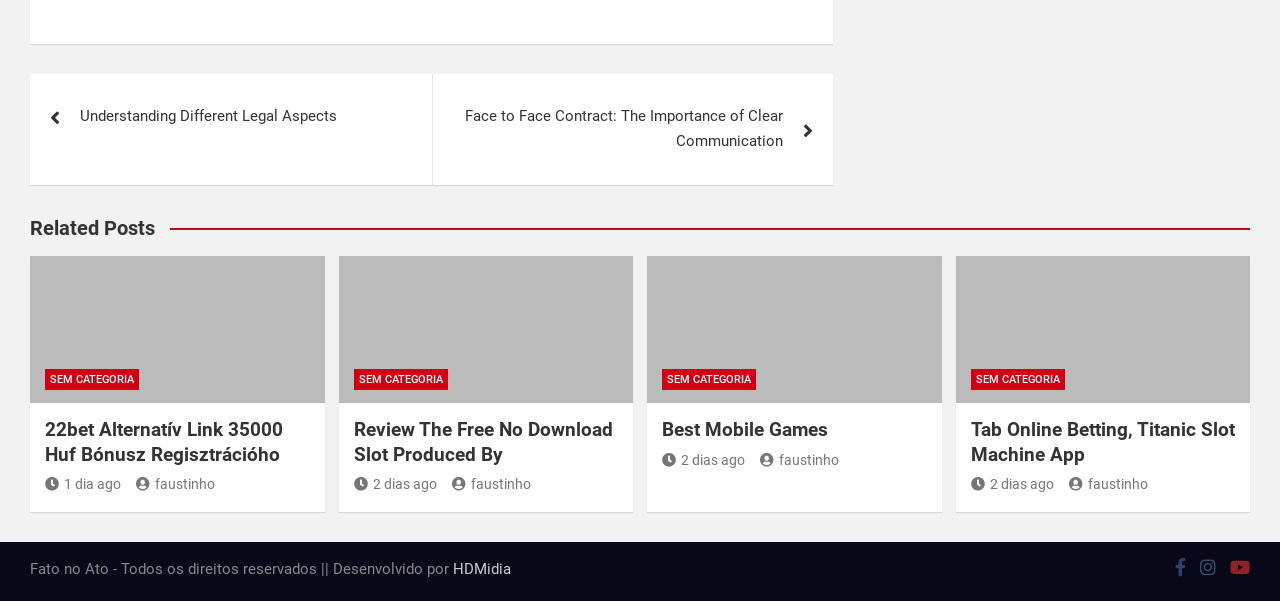Using the provided description: "faustinho", find the bounding box coordinates of the corresponding UI element. The output should be four float numbers between 0 and 1, in the format [left, top, right, bottom].

[0.106, 0.792, 0.168, 0.819]